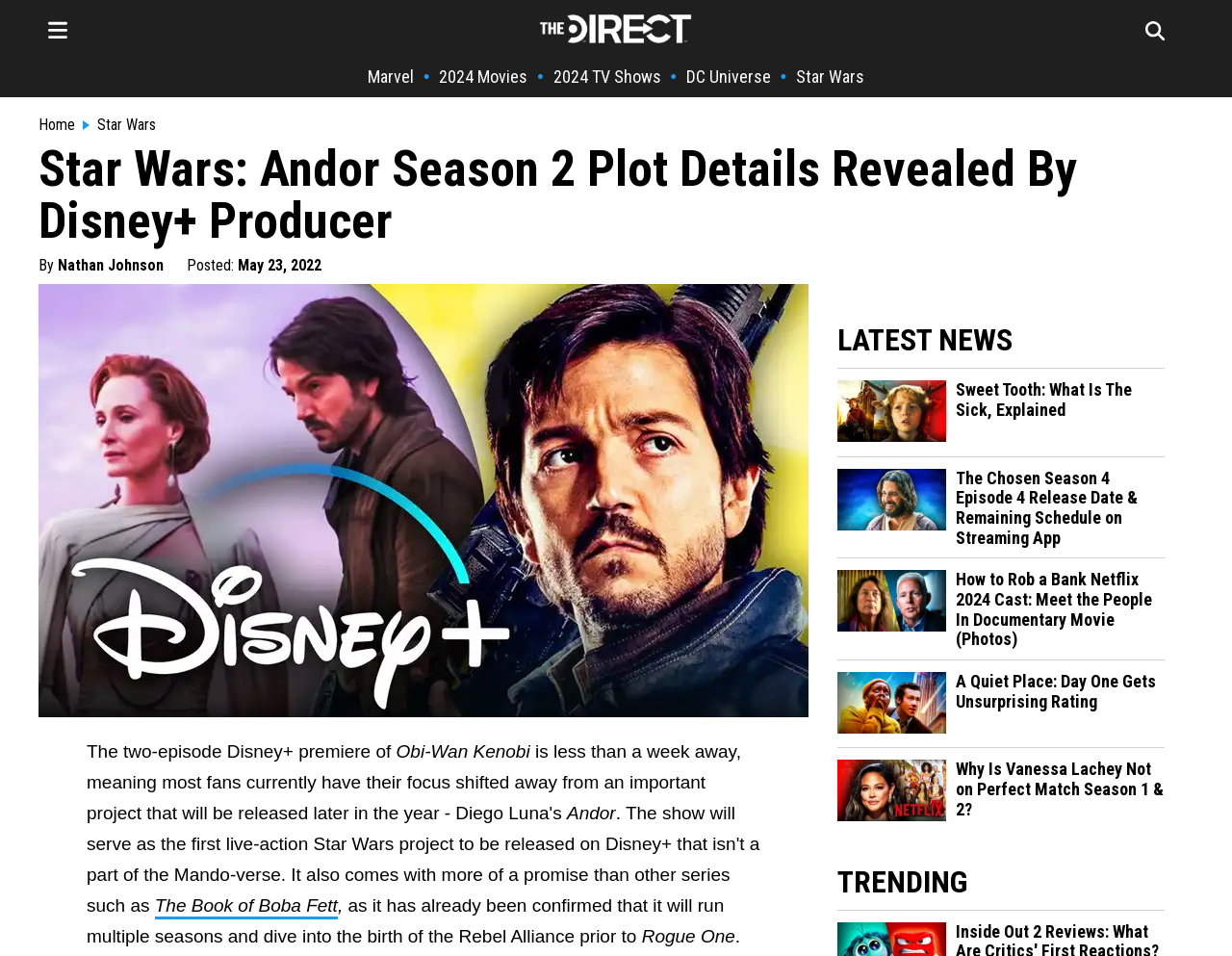Identify the bounding box coordinates for the element you need to click to achieve the following task: "Visit the Star Wars page". The coordinates must be four float values ranging from 0 to 1, formatted as [left, top, right, bottom].

[0.646, 0.069, 0.702, 0.091]